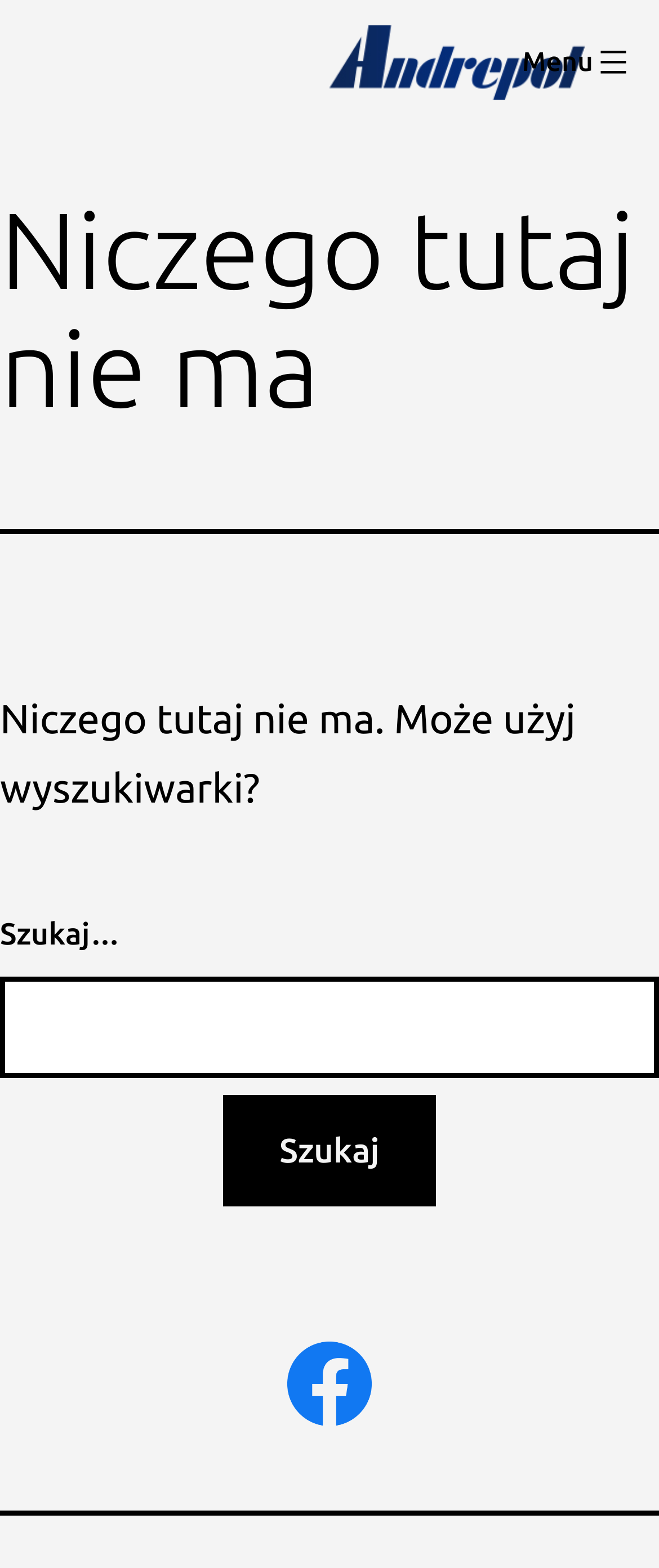Identify the bounding box coordinates for the UI element described as: "parent_node: Szukaj… value="Szukaj"". The coordinates should be provided as four floats between 0 and 1: [left, top, right, bottom].

[0.34, 0.699, 0.66, 0.77]